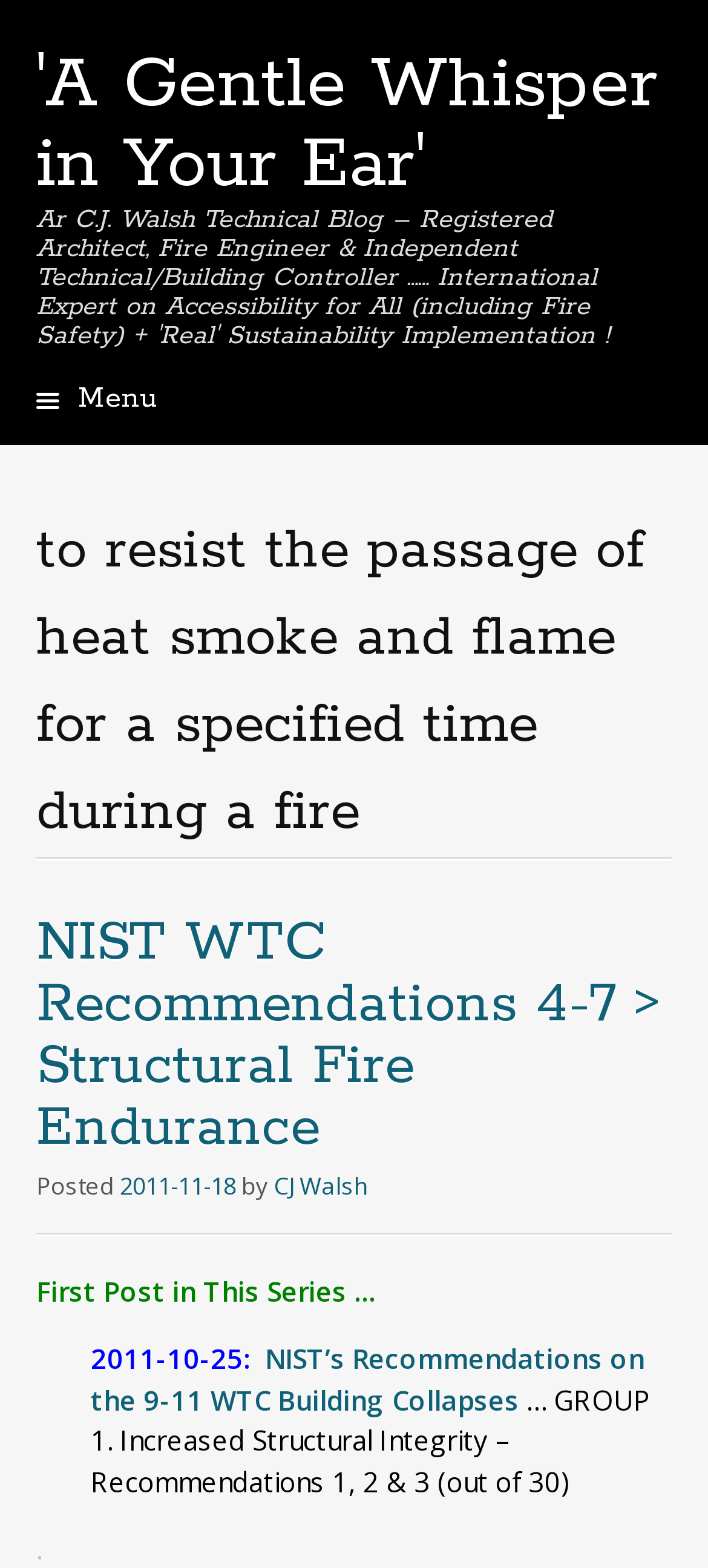Describe all the visual and textual components of the webpage comprehensively.

This webpage appears to be a blog post from a technical blog focused on fire engineering and accessibility. At the top, there is a heading that reads "Ar C.J. Walsh Technical Blog – Registered Architect, Fire Engineer & Independent Technical/Building Controller …… International Expert on Accessibility for All (including Fire Safety) + 'Real' Sustainability Implementation!" This heading spans almost the entire width of the page and is positioned near the top.

Below the heading, there is a menu link labeled "'A Gentle Whisper in Your Ear'" and a "Skip to content" link, both of which are positioned on the left side of the page. The menu link is slightly above the "Skip to content" link.

Further down, there is a header section that contains a heading that reads "to resist the passage of heat smoke and flame for a specified time during a fire". This heading is also positioned on the left side of the page and spans almost the entire width.

Below the header section, there is a subheading that reads "NIST WTC Recommendations 4-7 > Structural Fire Endurance". This subheading is followed by a link with the same text, which is positioned on the left side of the page. To the right of the link, there is a "Posted" label, followed by a date link "2011-11-18" and a "by" label, followed by a link to the author "CJ Walsh".

The main content of the page appears to be a blog post, which starts with the text "First Post in This Series …". The post is divided into sections, with headings and links to other related posts. There is a link to a previous post titled "NIST’s Recommendations on the 9-11 WTC Building Collapses" and a section that discusses "GROUP 1. Increased Structural Integrity – Recommendations 1, 2 & 3 (out of 30)".